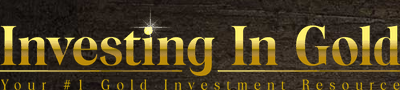What kind of atmosphere does the backdrop create?
Based on the screenshot, respond with a single word or phrase.

Elegant and inviting